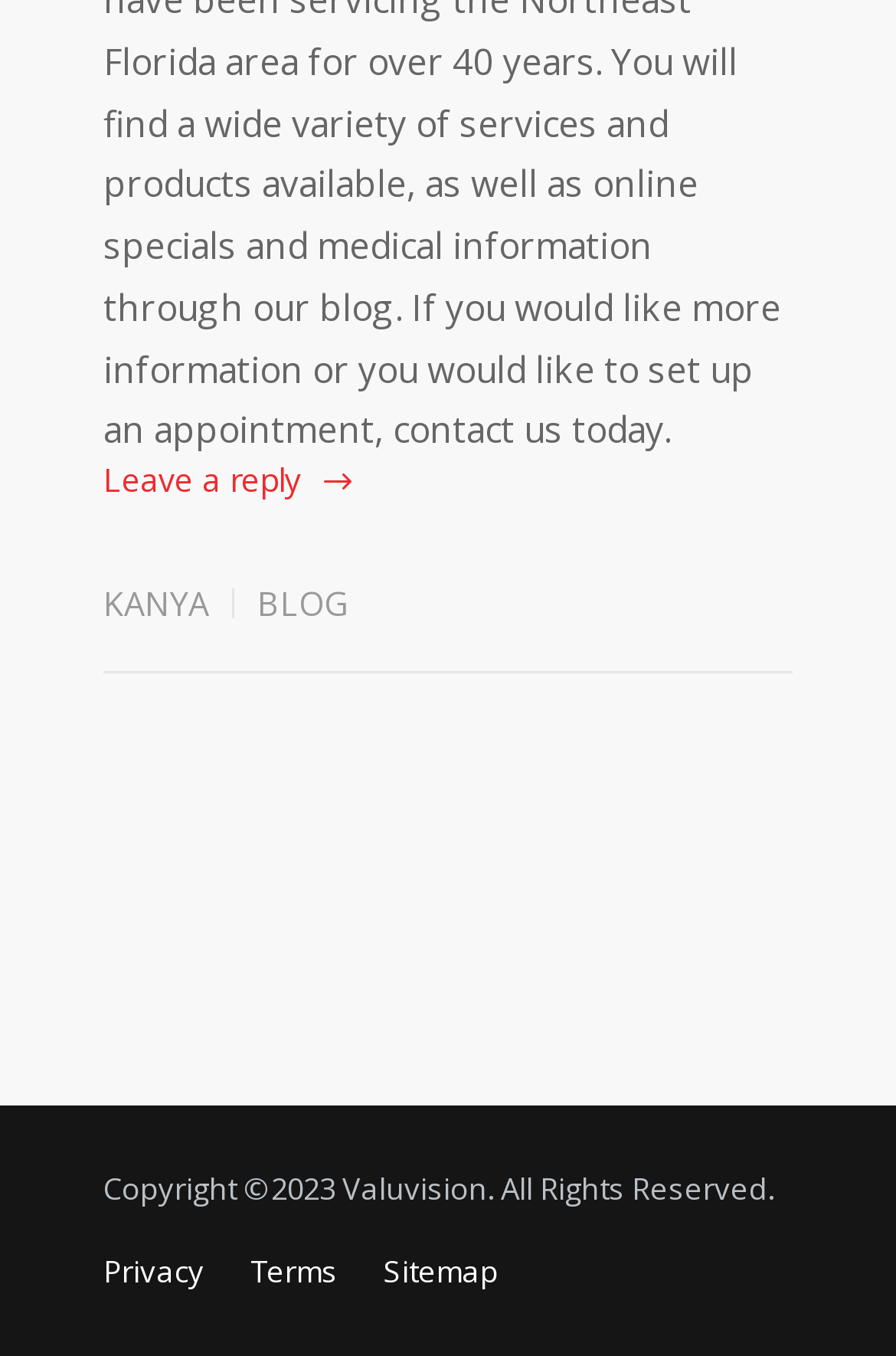Respond with a single word or phrase to the following question:
What is the name of the website's vision?

Valuvision